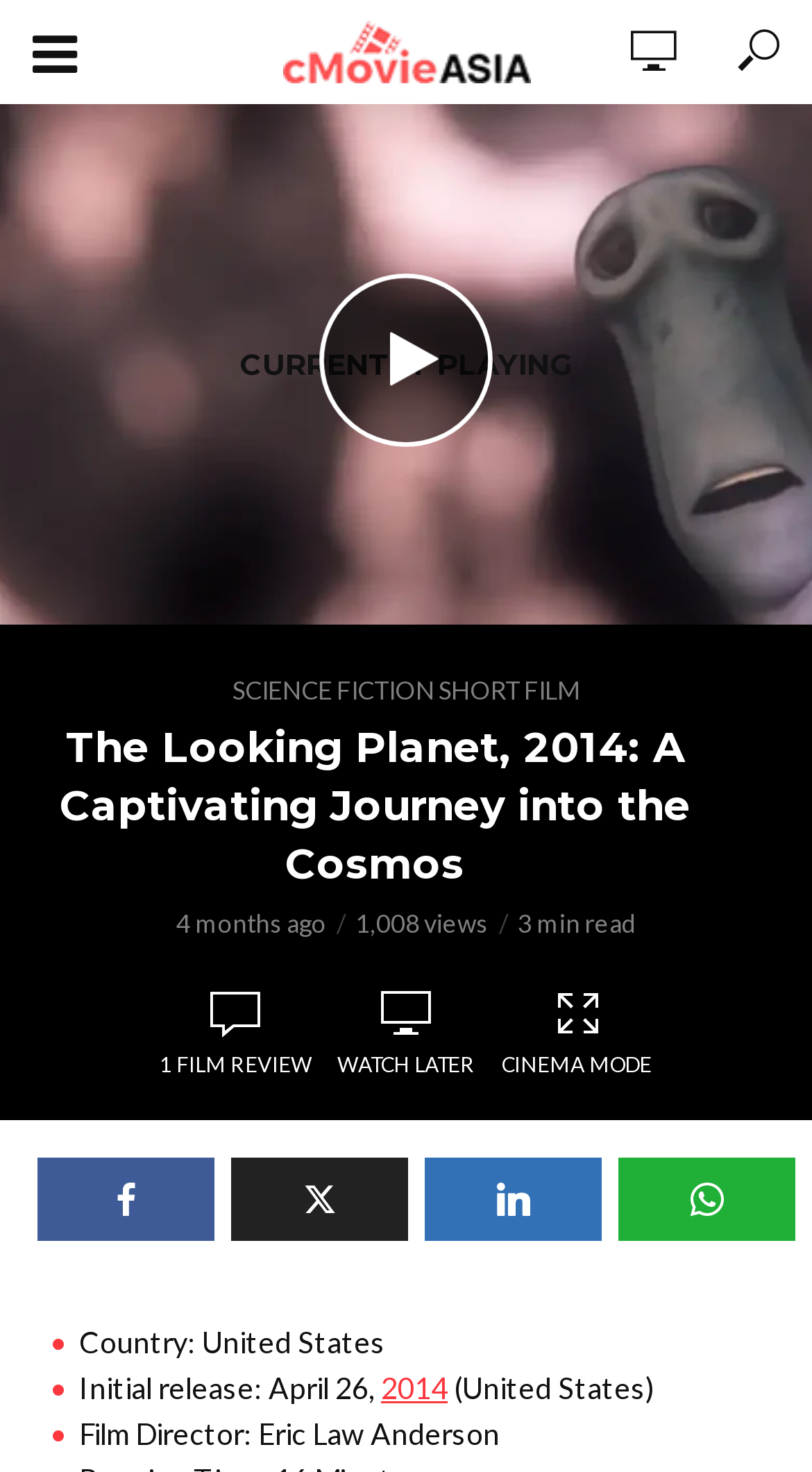Please answer the following question using a single word or phrase: 
How many views does the short film have?

1,008 views